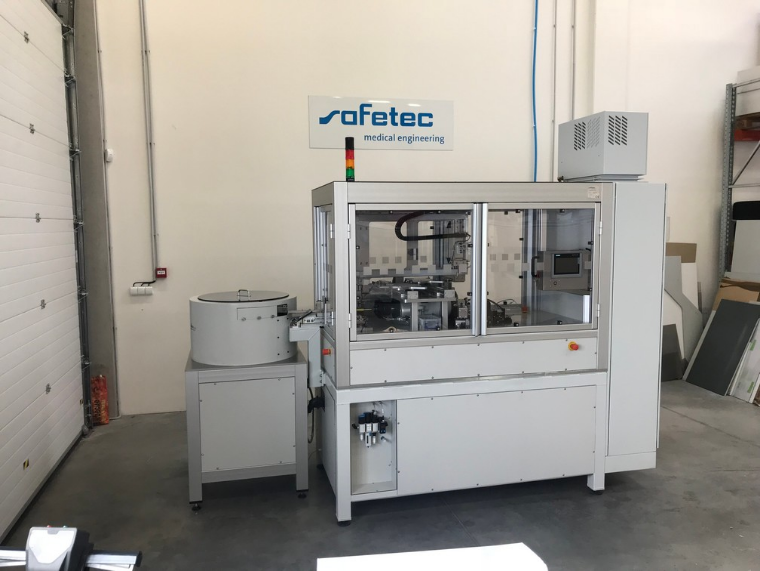Create an extensive and detailed description of the image.

The image showcases an advanced medical engineering machine developed by Safetec. This sophisticated equipment is integral to production processes, designed for efficiency in handling various materials. It features a cylindrical component on the left, likely a parts feeder or storage unit, and a transparent enclosure that allows visibility of the inner mechanisms, which may include robotic elements for precise handling. The machine is equipped with a user interface panel, evident on the front side, showcasing its modern design. Above the machine, the Safetec logo highlights the brand's commitment to quality in medical engineering. The environment appears to be a well-organized workshop or manufacturing space, reflecting professionalism and advanced technical capabilities.